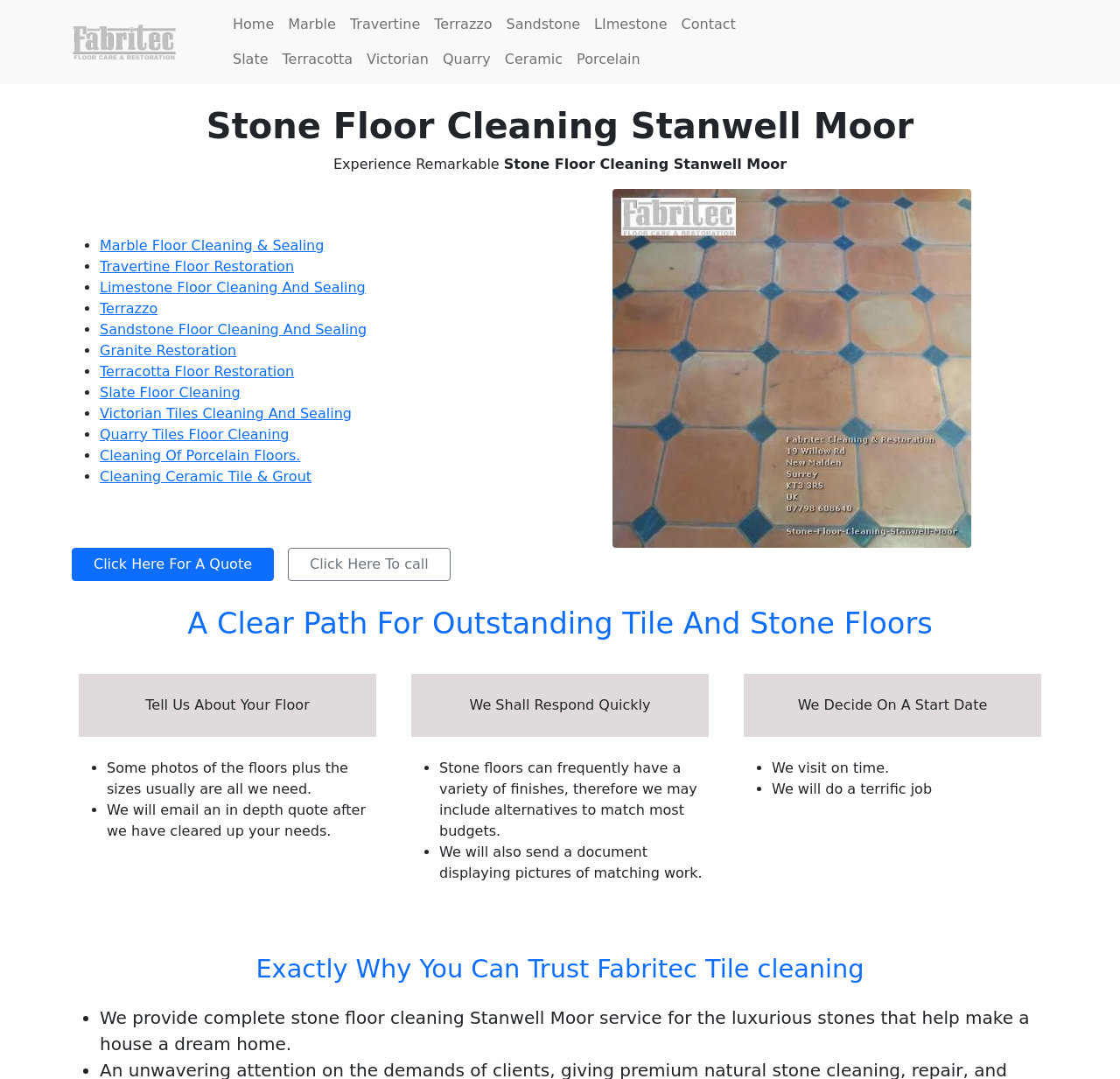Analyze the image and provide a detailed answer to the question: What is the location of the service?

The location of the service is mentioned in the heading 'Stone Floor Cleaning Stanwell Moor' and also in the text 'Experience Remarkable Stone Floor Cleaning Stanwell Moor', indicating that the service is provided in Stanwell Moor, Surrey.